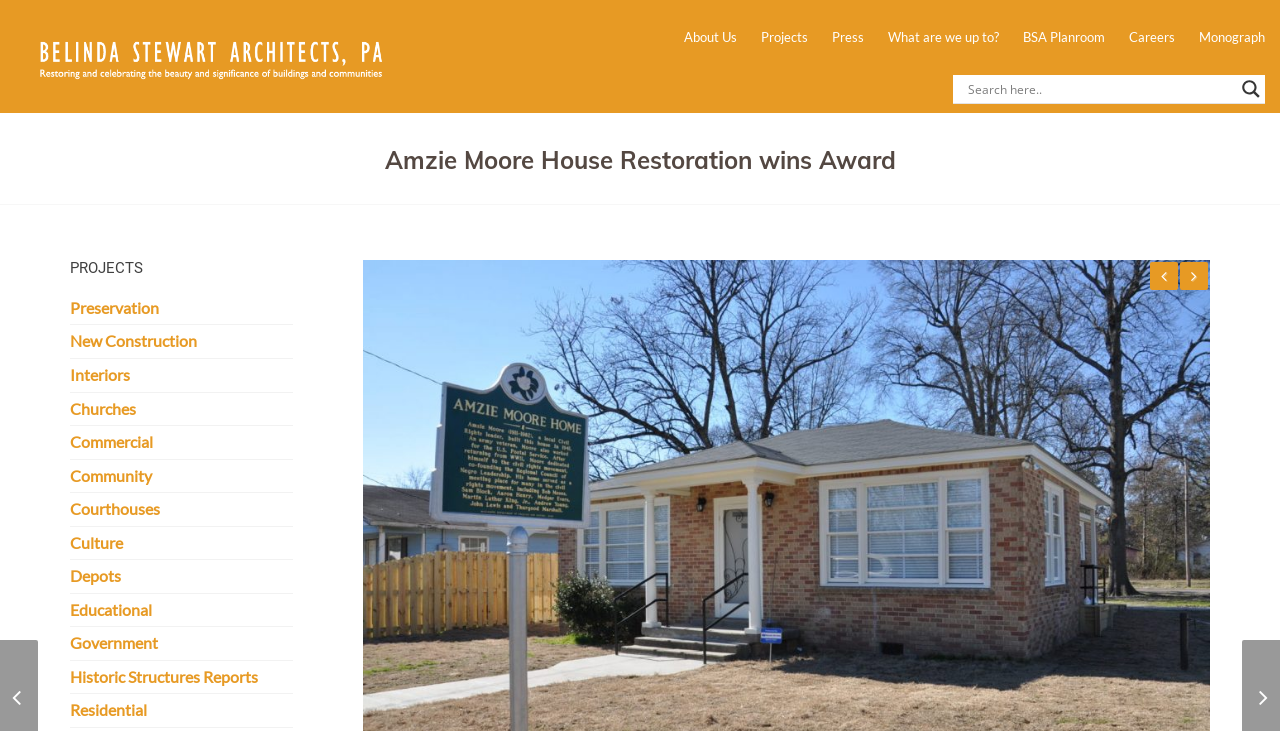Locate the bounding box of the UI element based on this description: "Key sites". Provide four float numbers between 0 and 1 as [left, top, right, bottom].

None